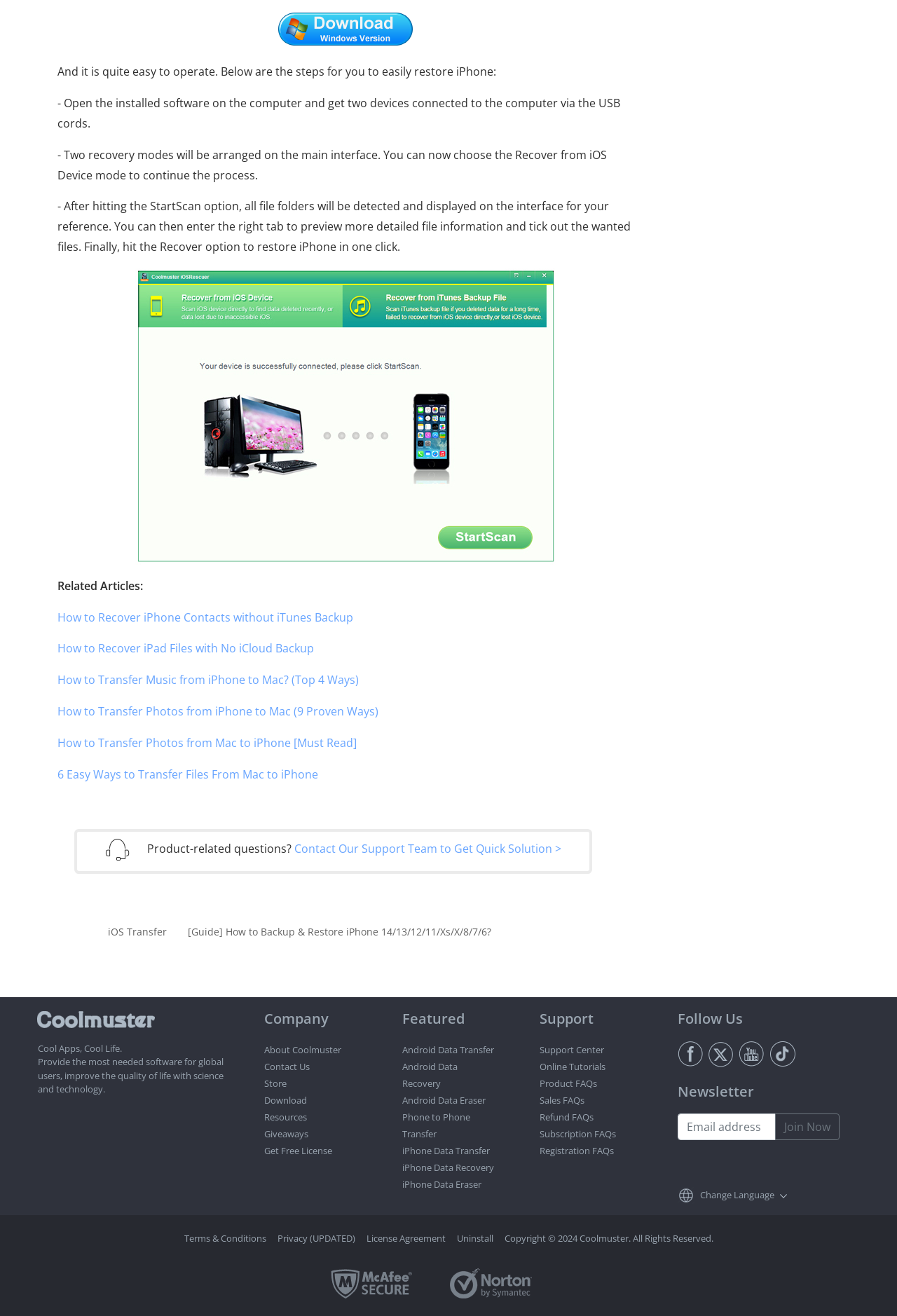Locate the bounding box coordinates of the clickable region to complete the following instruction: "Contact the support team."

[0.328, 0.639, 0.626, 0.651]